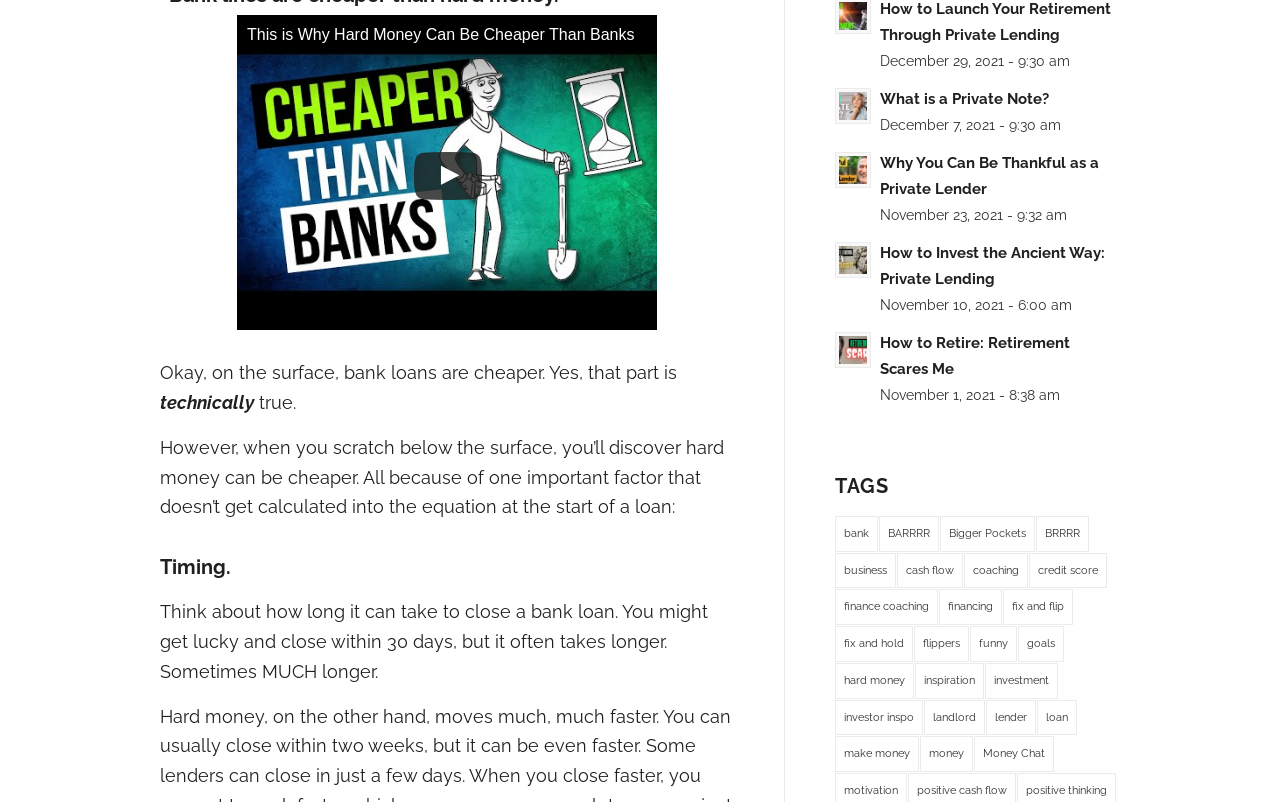What is the purpose of the 'TAGS' section on this webpage?
Please use the visual content to give a single word or phrase answer.

To categorize articles